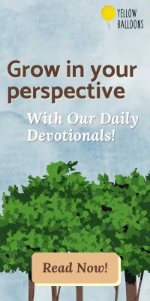Generate a detailed caption for the image.

The image features an advertisement for "Yellow Balloons," promoting its daily devotional content. The design is uplifting and vibrant, showcasing lush green trees against a soft blue background, symbolizing growth and renewal. The text invites viewers to "Grow in your perspective" and emphasizes the value of receiving spiritual guidance through daily devotionals. A prominent button at the bottom labeled "Read Now!" encourages immediate engagement, highlighting the accessibility and availability of these resources for those looking to enhance their spiritual journey. The overall aesthetic is inviting, aiming to inspire users to explore the enriching content offered by Yellow Balloons.